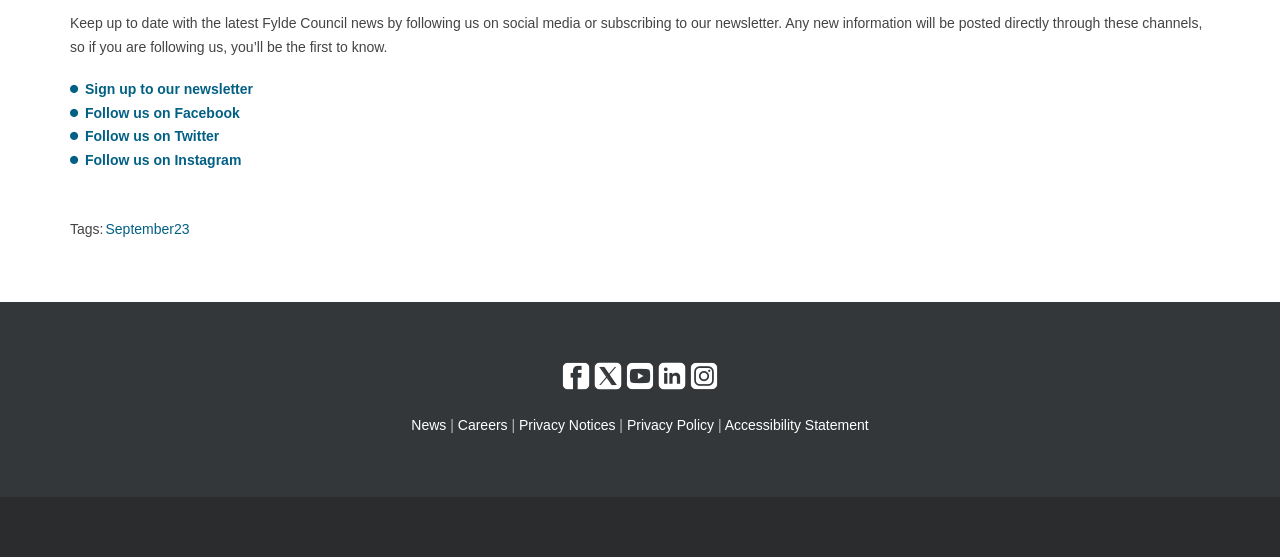Refer to the screenshot and give an in-depth answer to this question: How many sections are there in the webpage?

I identified two main sections in the webpage: the main content section and the footer section, which are separated by a clear visual boundary.